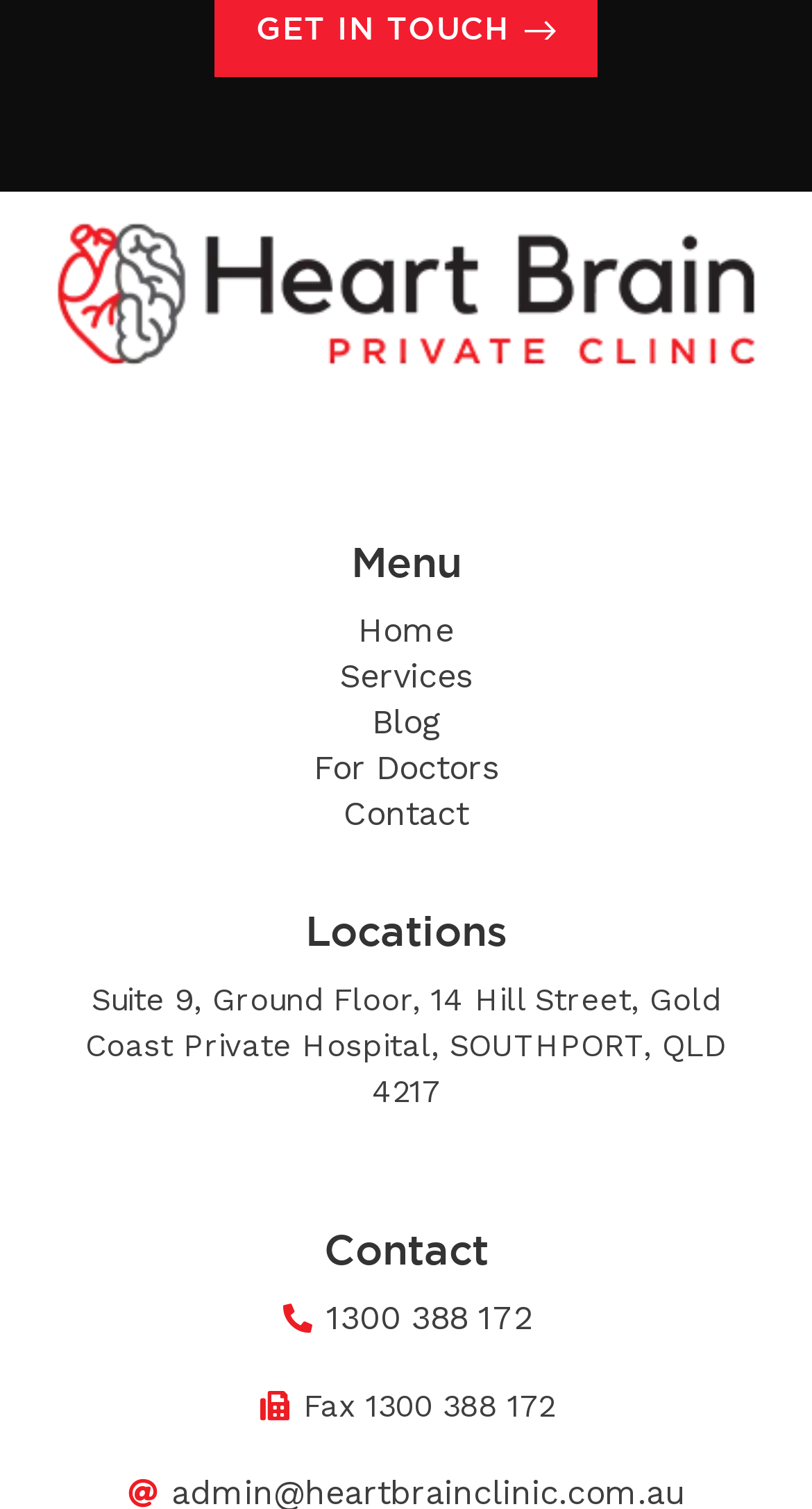What is the address of the clinic?
Your answer should be a single word or phrase derived from the screenshot.

Suite 9, Ground Floor, 14 Hill Street, Gold Coast Private Hospital, SOUTHPORT, QLD 4217